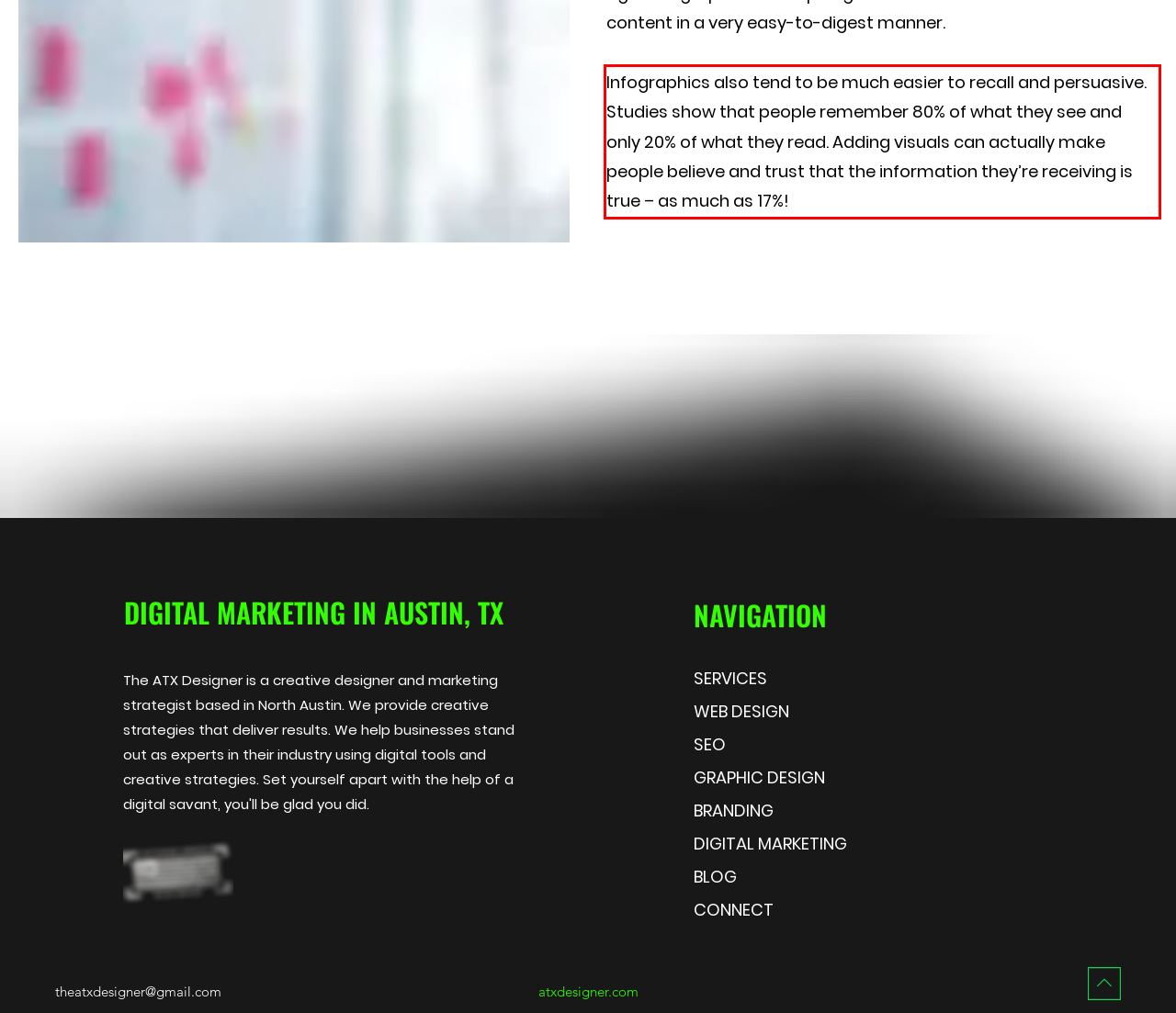Given a webpage screenshot with a red bounding box, perform OCR to read and deliver the text enclosed by the red bounding box.

Infographics also tend to be much easier to recall and persuasive. Studies show that people remember 80% of what they see and only 20% of what they read. Adding visuals can actually make people believe and trust that the information they’re receiving is true – as much as 17%!